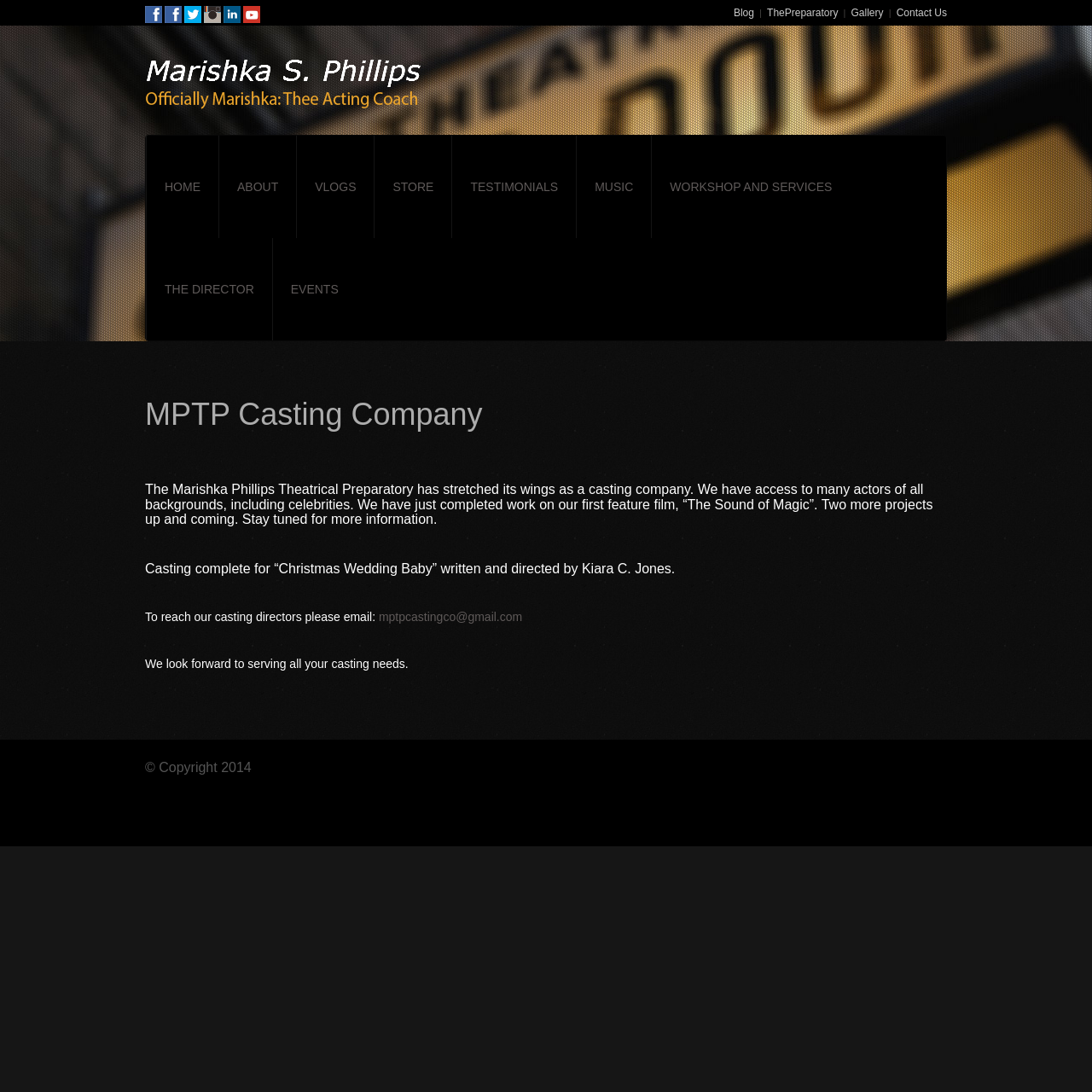Using the given description, provide the bounding box coordinates formatted as (top-left x, top-left y, bottom-right x, bottom-right y), with all values being floating point numbers between 0 and 1. Description: TESTIMONIALS

[0.414, 0.124, 0.527, 0.218]